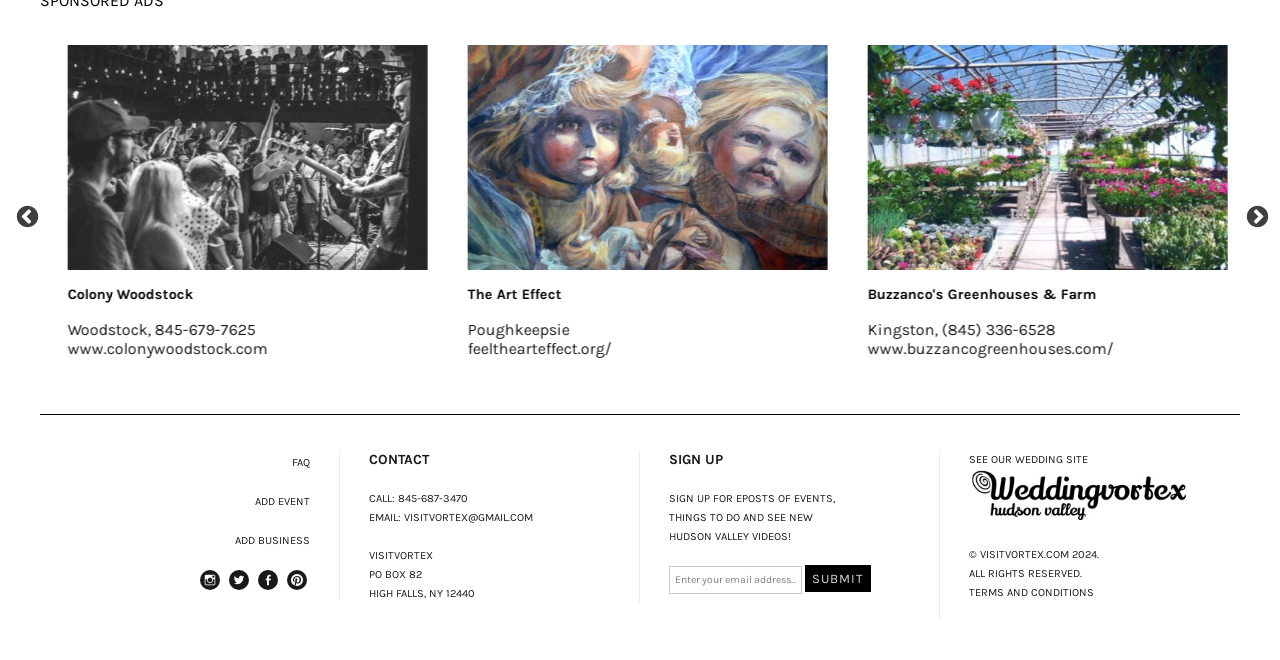Find the bounding box of the UI element described as follows: "ADD BUSINESS".

[0.154, 0.805, 0.243, 0.834]